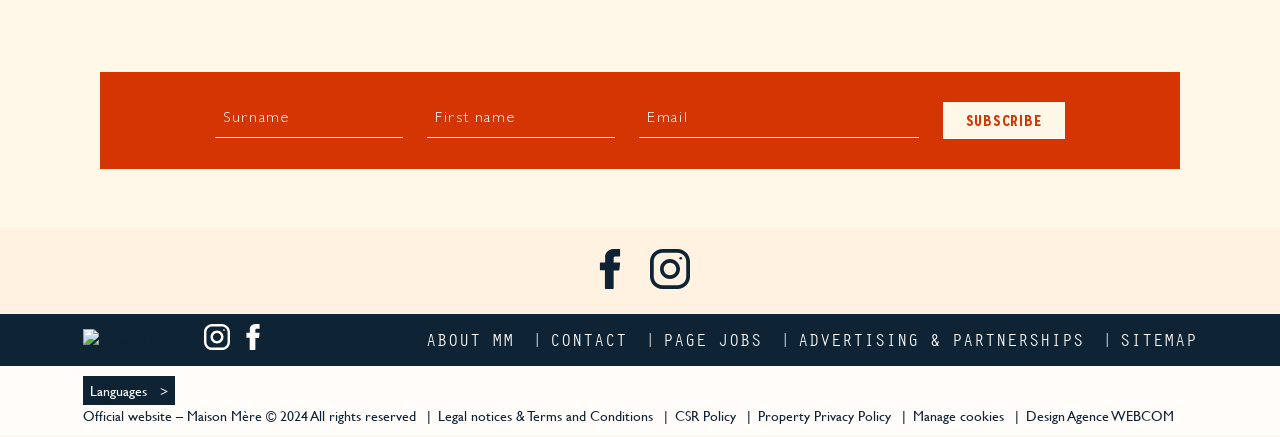Determine the bounding box coordinates of the region to click in order to accomplish the following instruction: "Select English language". Provide the coordinates as four float numbers between 0 and 1, specifically [left, top, right, bottom].

[0.064, 0.8, 0.128, 0.87]